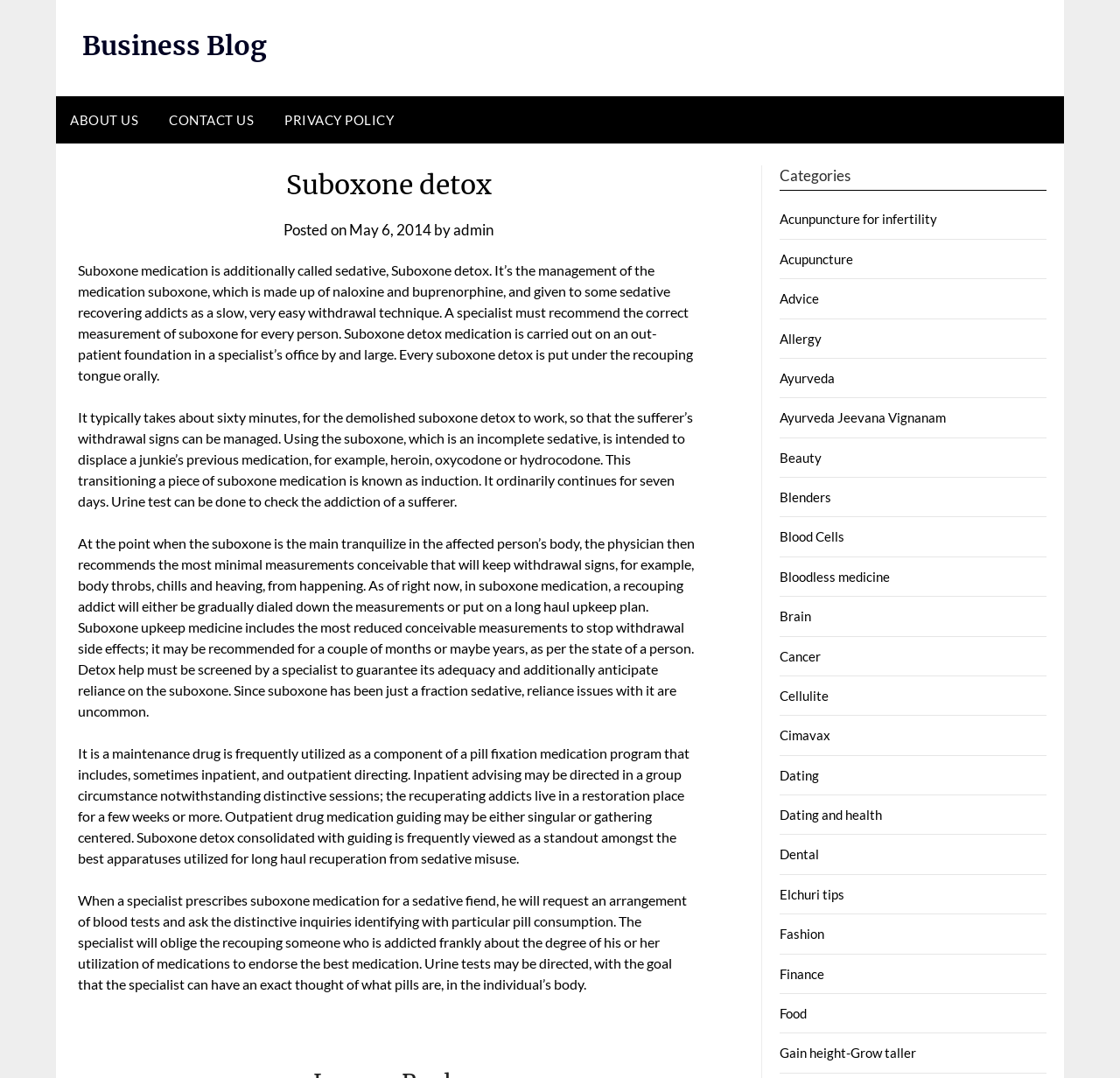Identify the bounding box for the UI element described as: "May 6, 2014". The coordinates should be four float numbers between 0 and 1, i.e., [left, top, right, bottom].

[0.312, 0.205, 0.385, 0.222]